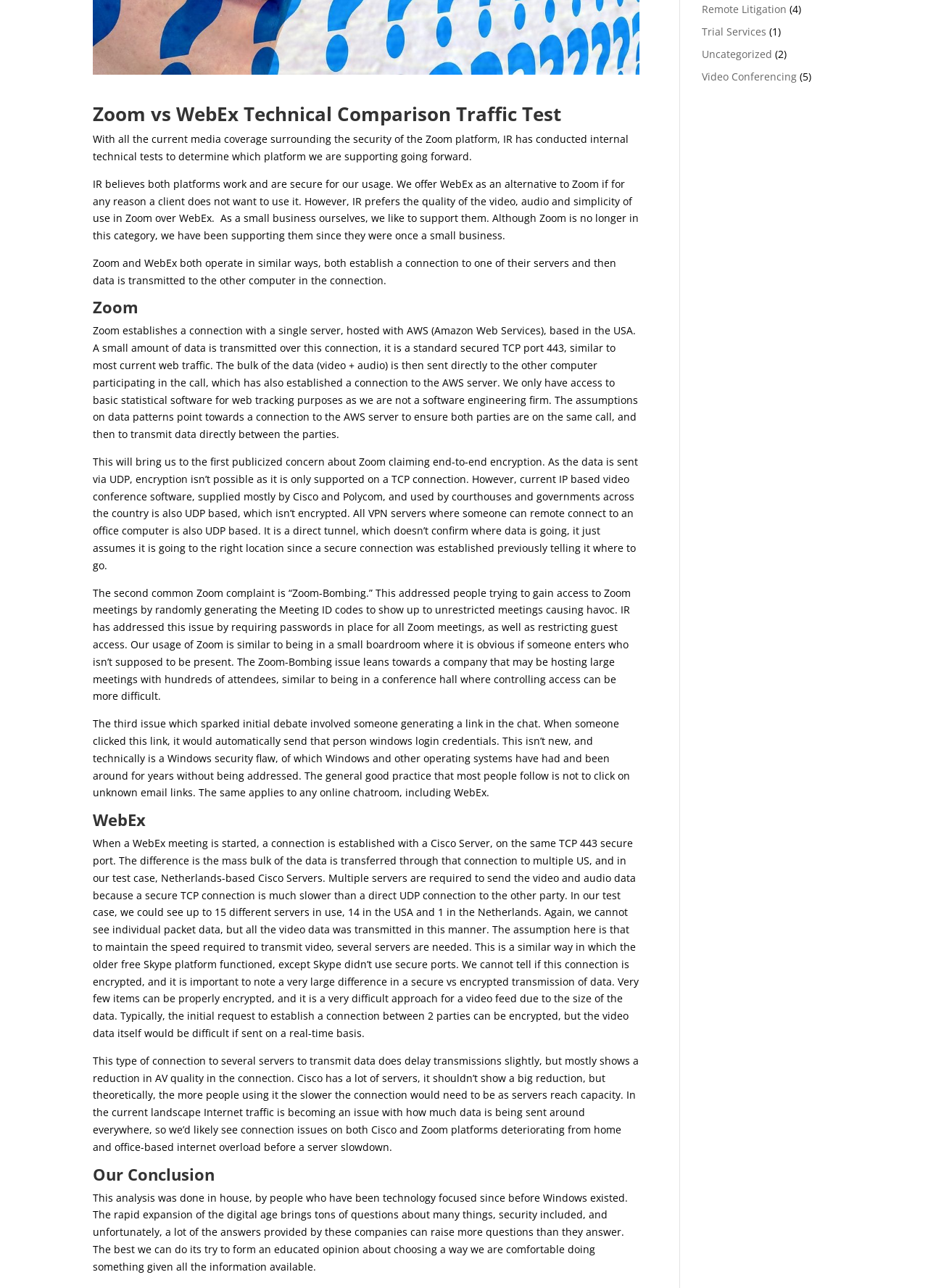Predict the bounding box of the UI element based on the description: "Video Conferencing". The coordinates should be four float numbers between 0 and 1, formatted as [left, top, right, bottom].

[0.756, 0.054, 0.859, 0.065]